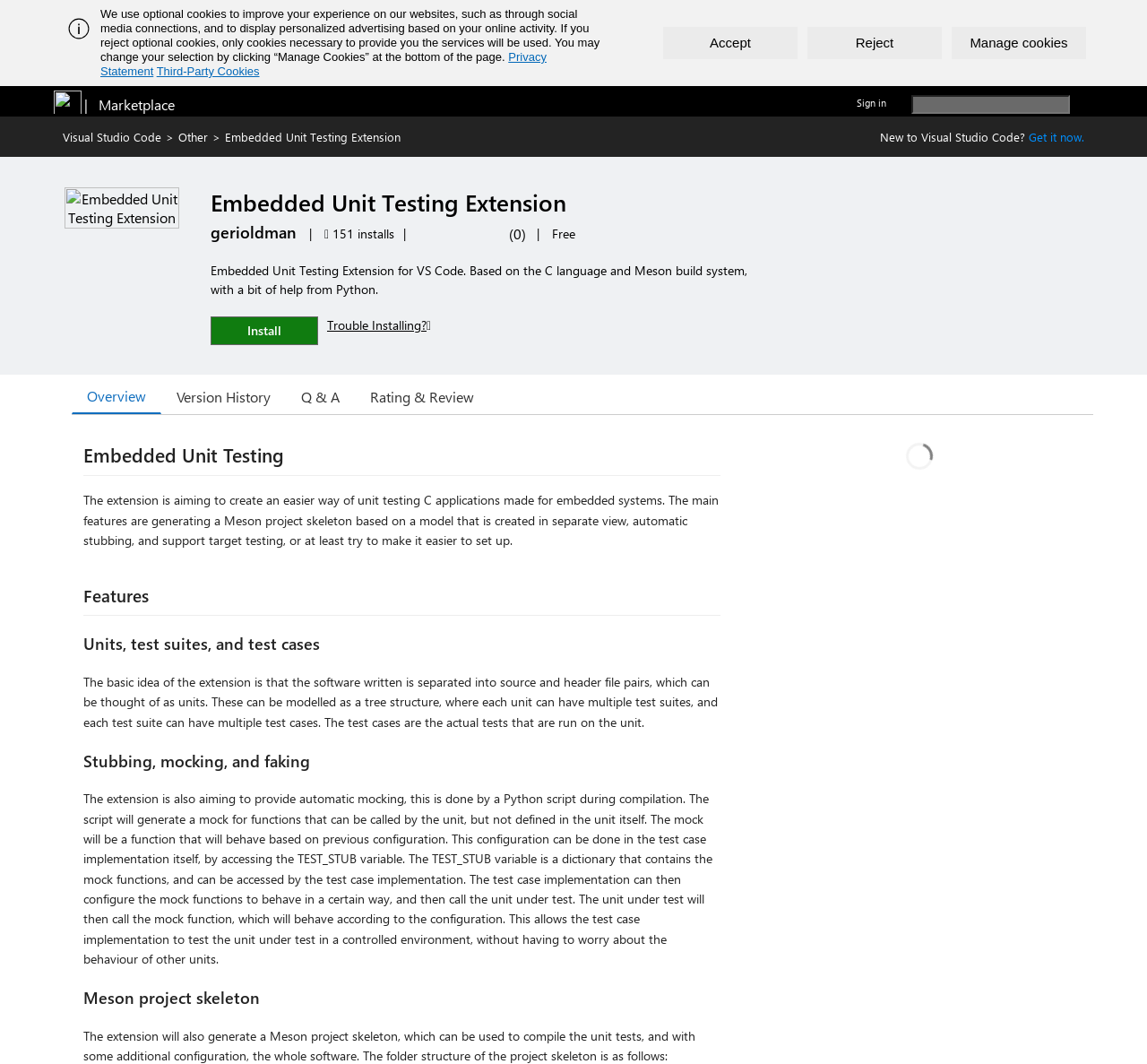Please locate the bounding box coordinates for the element that should be clicked to achieve the following instruction: "View the overview of the extension". Ensure the coordinates are given as four float numbers between 0 and 1, i.e., [left, top, right, bottom].

[0.062, 0.356, 0.141, 0.389]